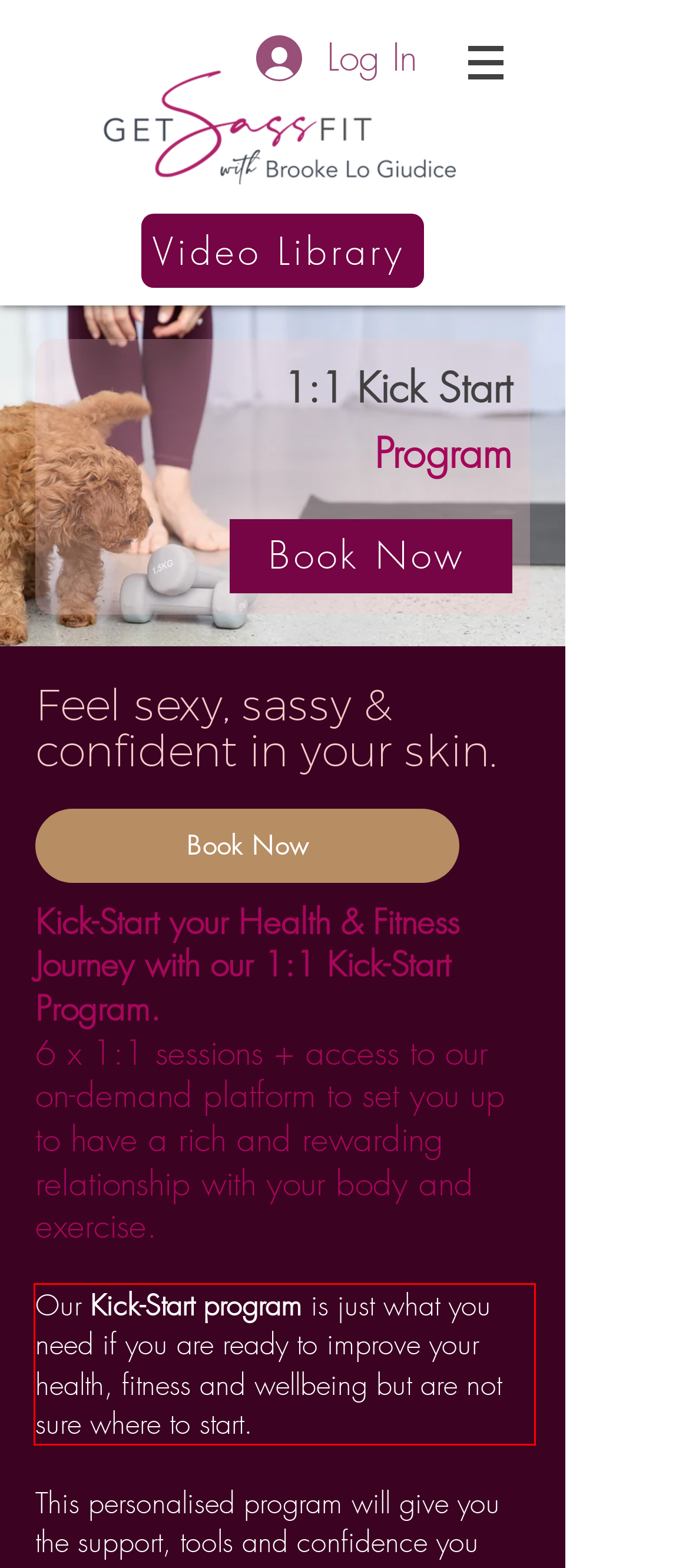You are given a screenshot with a red rectangle. Identify and extract the text within this red bounding box using OCR.

Our Kick-Start program is just what you need if you are ready to improve your health, fitness and wellbeing but are not sure where to start.